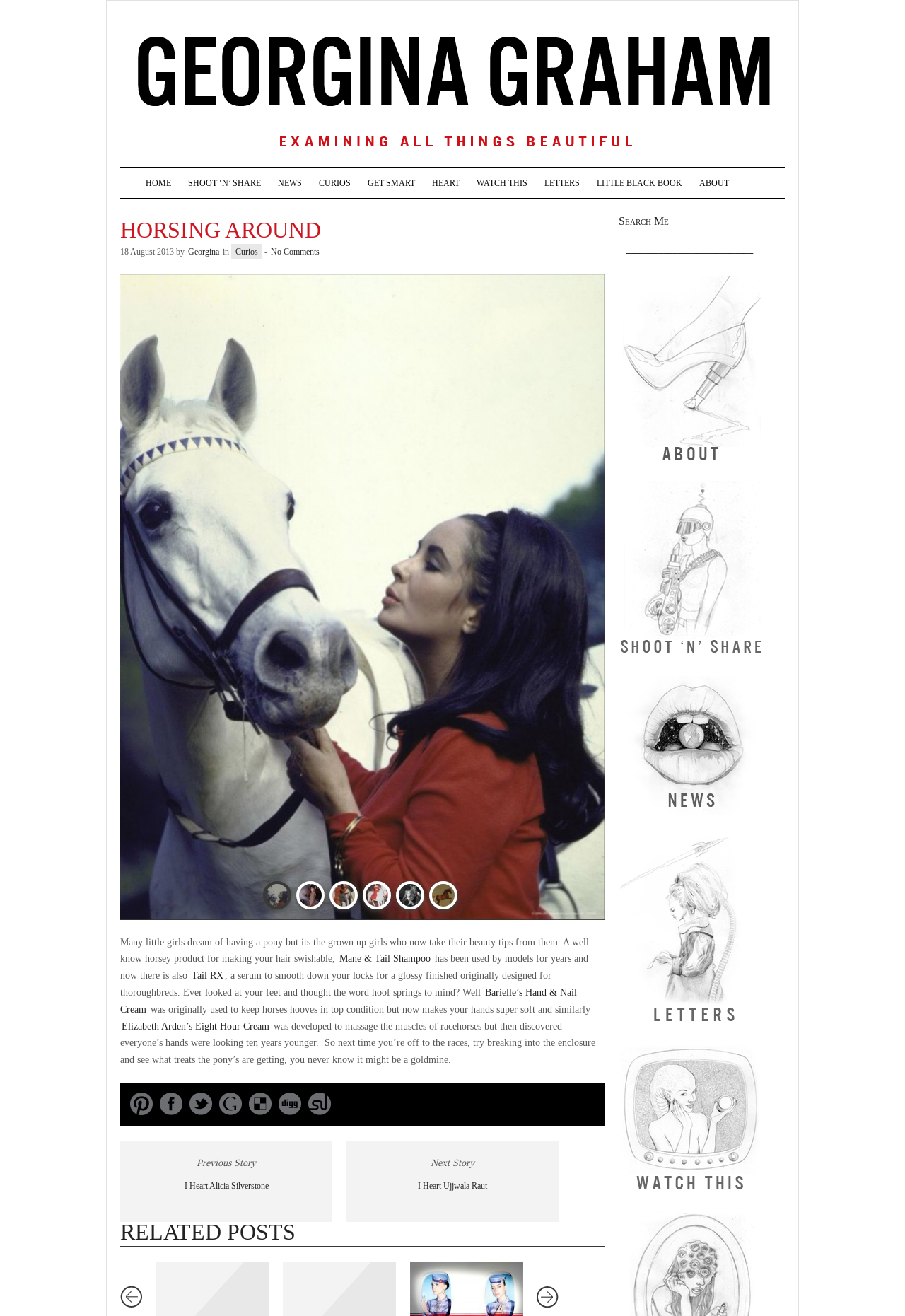Kindly determine the bounding box coordinates for the clickable area to achieve the given instruction: "Read about Mane & Tail Shampoo".

[0.373, 0.723, 0.477, 0.734]